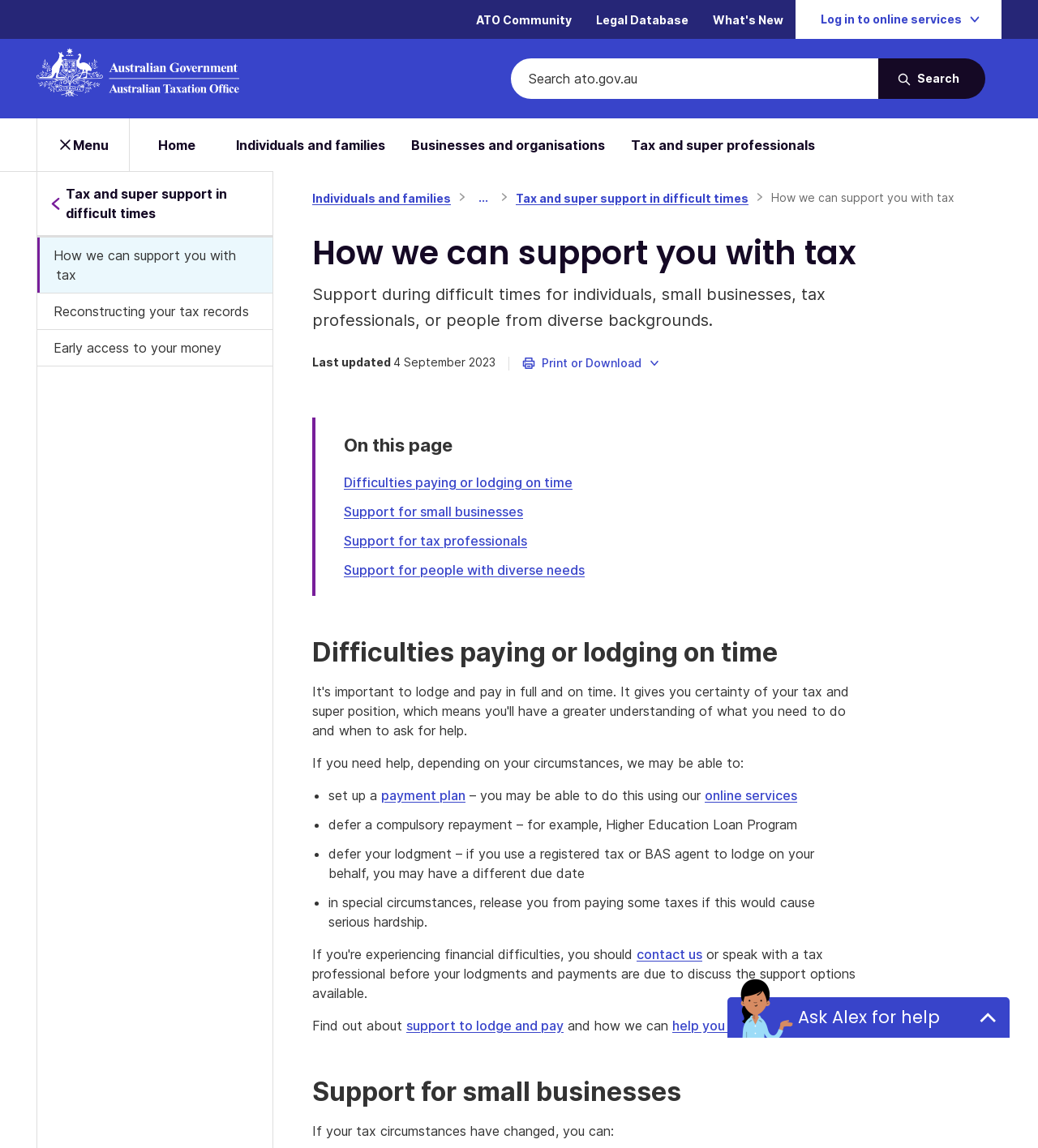Give a detailed overview of the webpage's appearance and contents.

The webpage is about the Australian Taxation Office's support services for individuals, small businesses, tax professionals, and people from diverse backgrounds during difficult times. 

At the top of the page, there are several links to other sections of the website, including "ATO Community", "Legal Database", and "What's New". A login button and a search bar are also located at the top. 

Below the top navigation, there is a menu button that expands to reveal links to different sections of the website, including "Home", "Individuals and families", "Businesses and organisations", and "Tax and super professionals". 

The main content of the page is divided into sections, including "How we can support you with tax", "On this page", and "Difficulties paying or lodging on time". 

In the "How we can support you with tax" section, there is a brief description of the support services available, followed by a list of links to more information on specific topics, such as "Difficulties paying or lodging on time", "Support for small businesses", "Support for tax professionals", and "Support for people with diverse needs". 

The "On this page" section provides a list of links to the different sections within the page. 

The "Difficulties paying or lodging on time" section provides more detailed information on the support services available, including setting up a payment plan, deferring a compulsory repayment, deferring lodgment, and releasing taxes in special circumstances. 

There are also links to contact the Australian Taxation Office or speak with a tax professional to discuss support options. Additionally, there is information on support for small businesses, including changing tax circumstances. 

Finally, there is a button to "Ask Alex for help" at the bottom of the page.